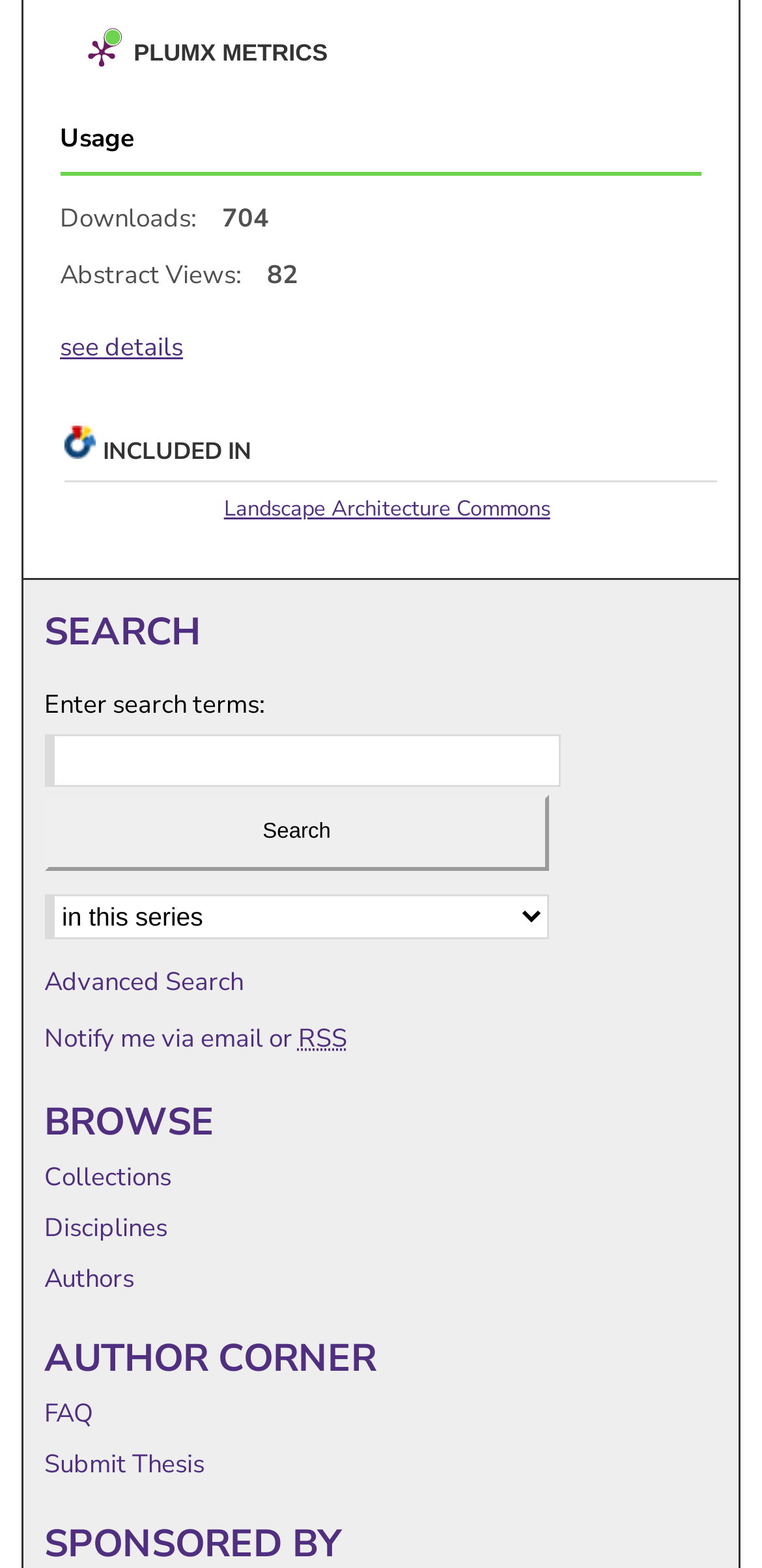How many links are there under the 'BROWSE' heading?
Please provide a single word or phrase as the answer based on the screenshot.

3